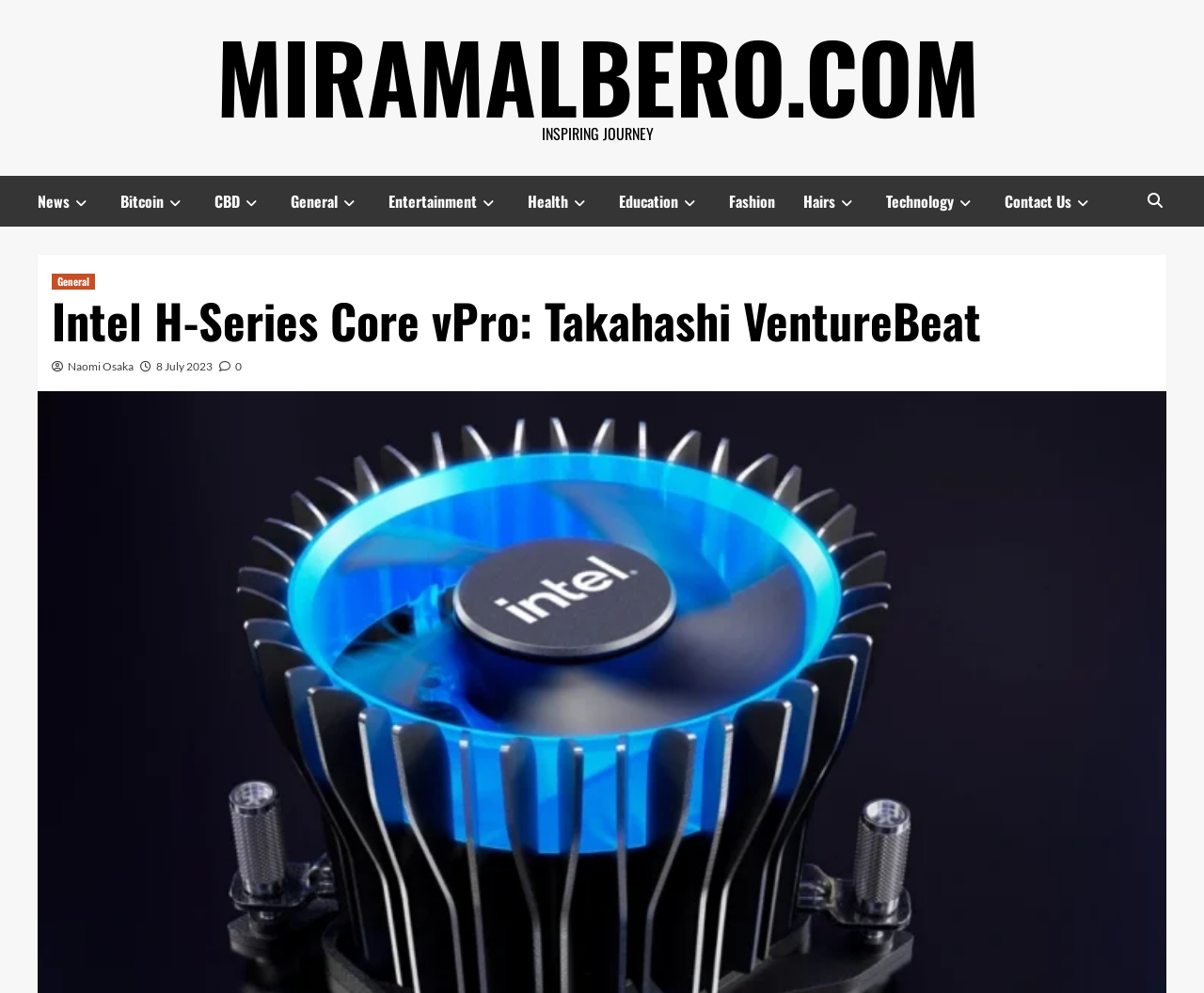Can you find and provide the main heading text of this webpage?

Intel H-Series Core vPro: Takahashi VentureBeat